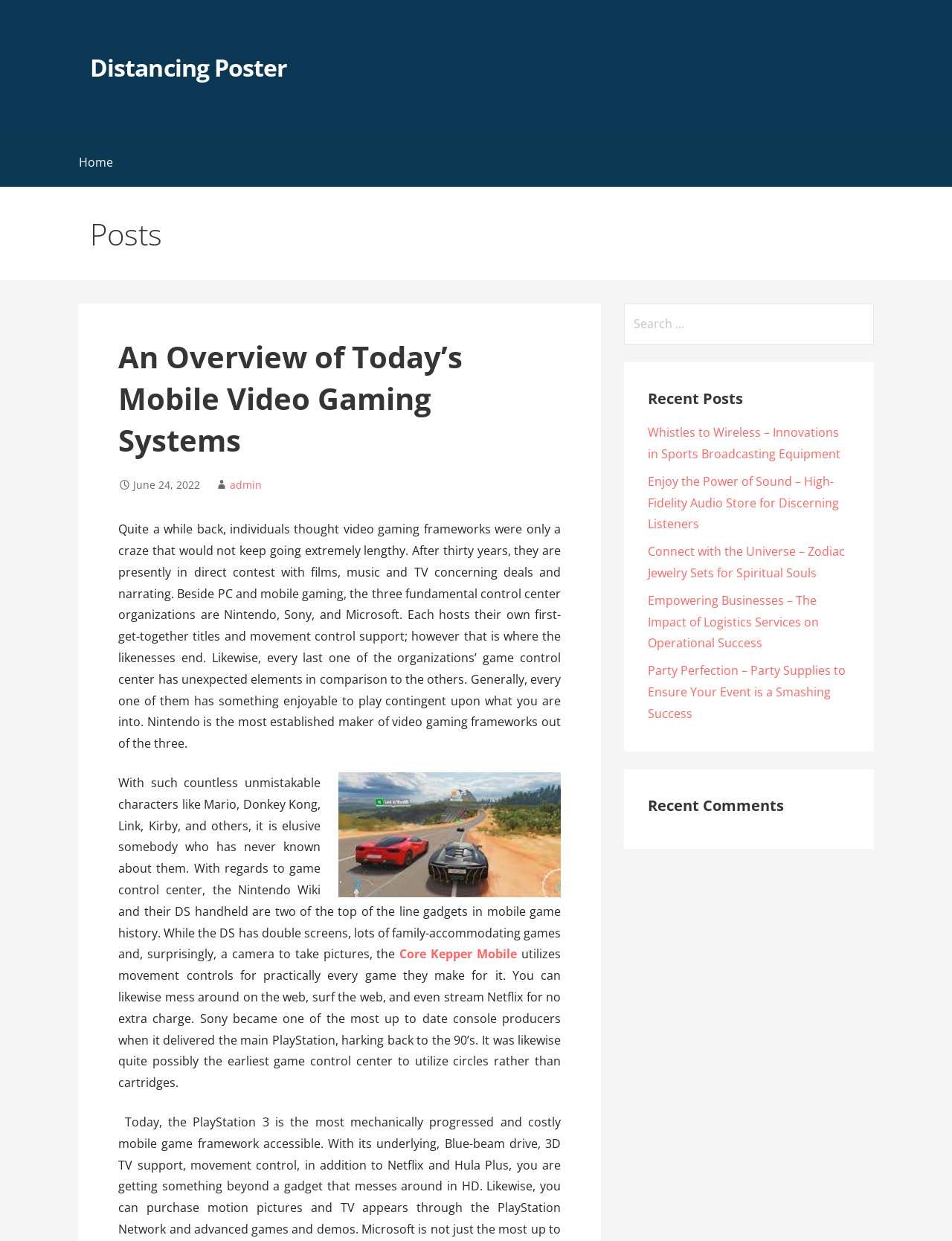Pinpoint the bounding box coordinates of the element to be clicked to execute the instruction: "Click on the 'Home' link".

[0.07, 0.11, 0.131, 0.151]